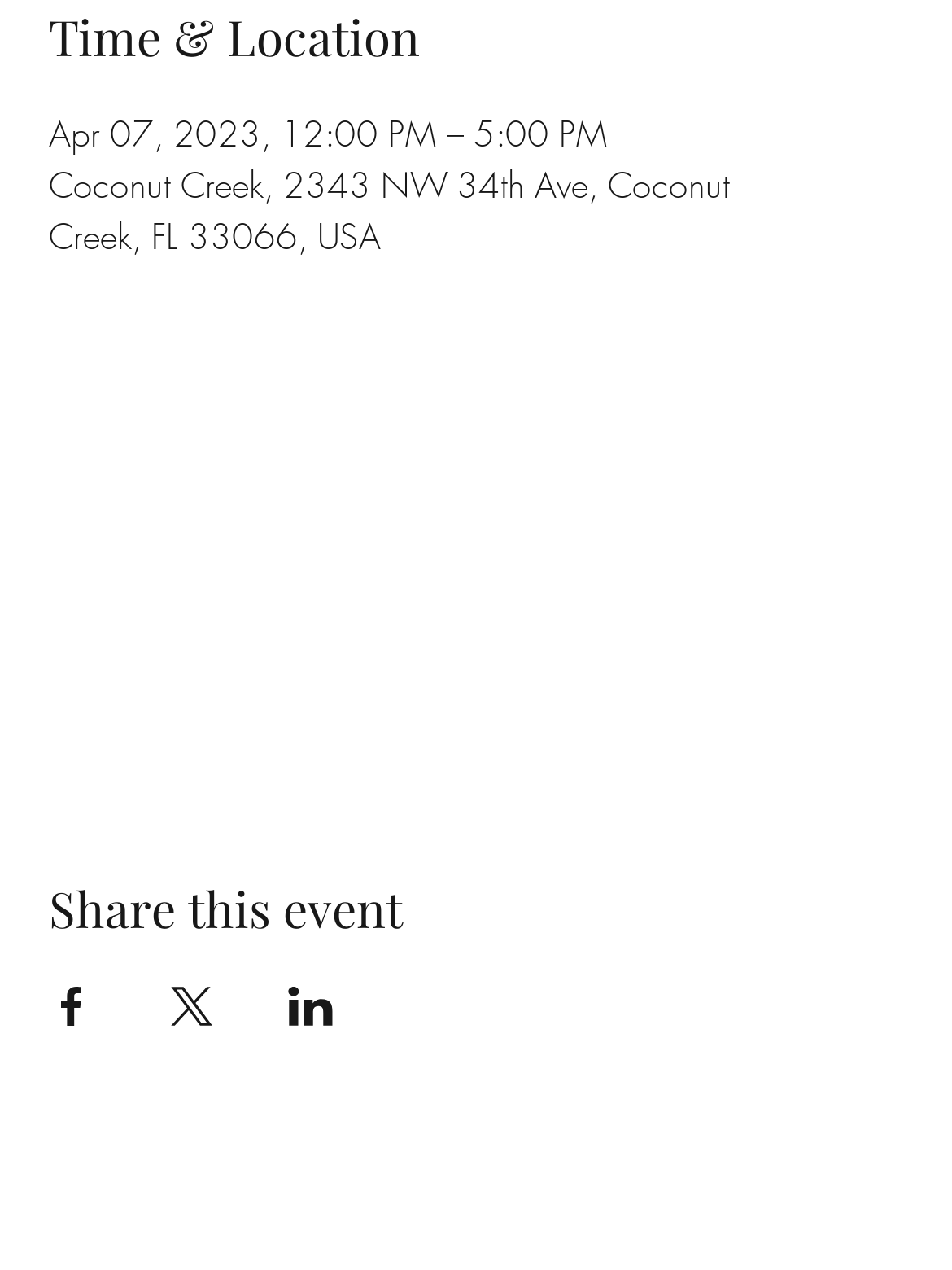Can you find the bounding box coordinates for the UI element given this description: "aria-label="Share event on LinkedIn""? Provide the coordinates as four float numbers between 0 and 1: [left, top, right, bottom].

[0.303, 0.778, 0.351, 0.808]